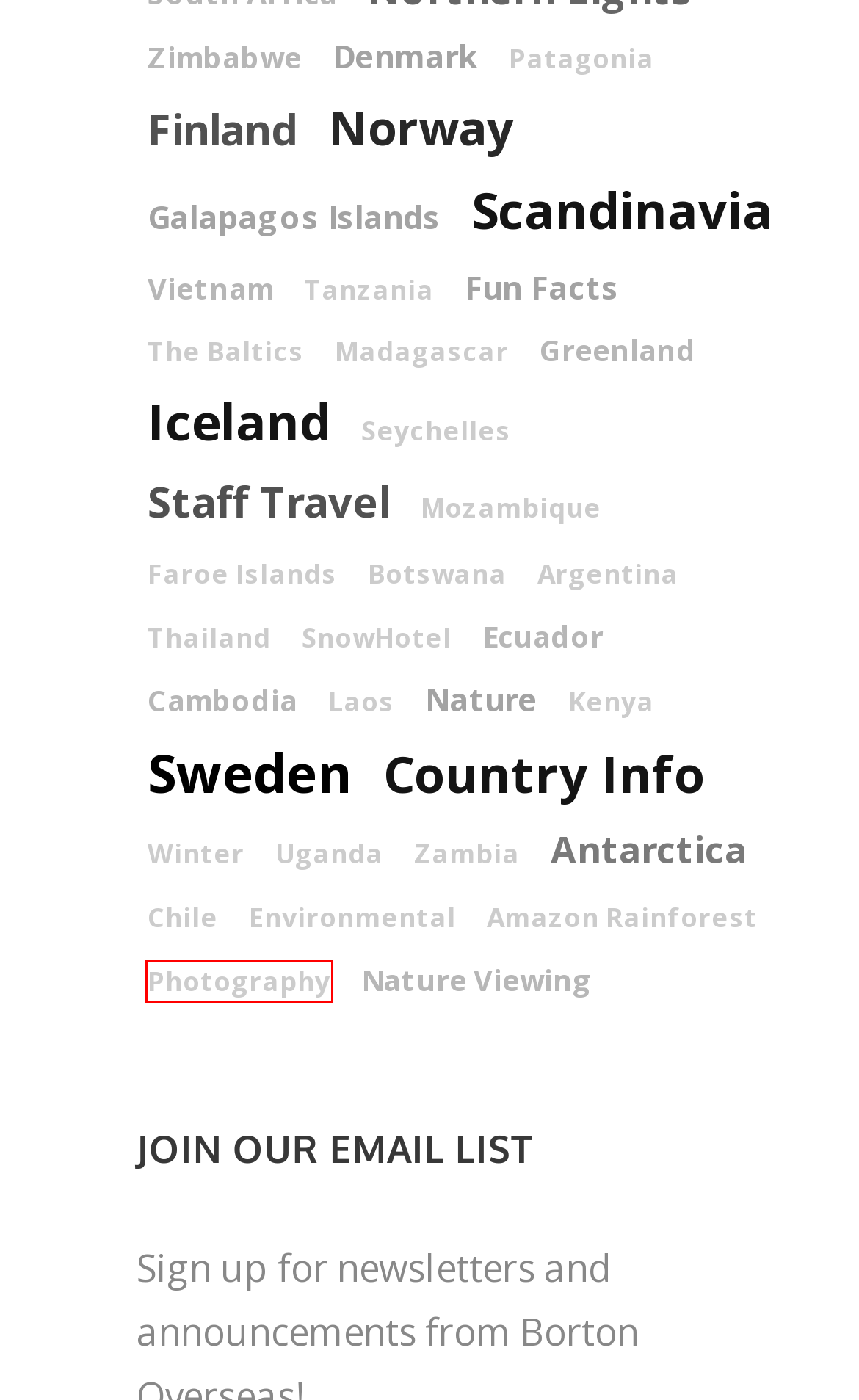Observe the webpage screenshot and focus on the red bounding box surrounding a UI element. Choose the most appropriate webpage description that corresponds to the new webpage after clicking the element in the bounding box. Here are the candidates:
A. Argentina Archives - Borton Overseas
B. Finland Archives - Borton Overseas
C. Uganda Archives - Borton Overseas
D. Photography Archives - Borton Overseas
E. Greenland Archives - Borton Overseas
F. Cambodia Archives - Borton Overseas
G. Nature Viewing Archives - Borton Overseas
H. Zimbabwe Archives - Borton Overseas

D